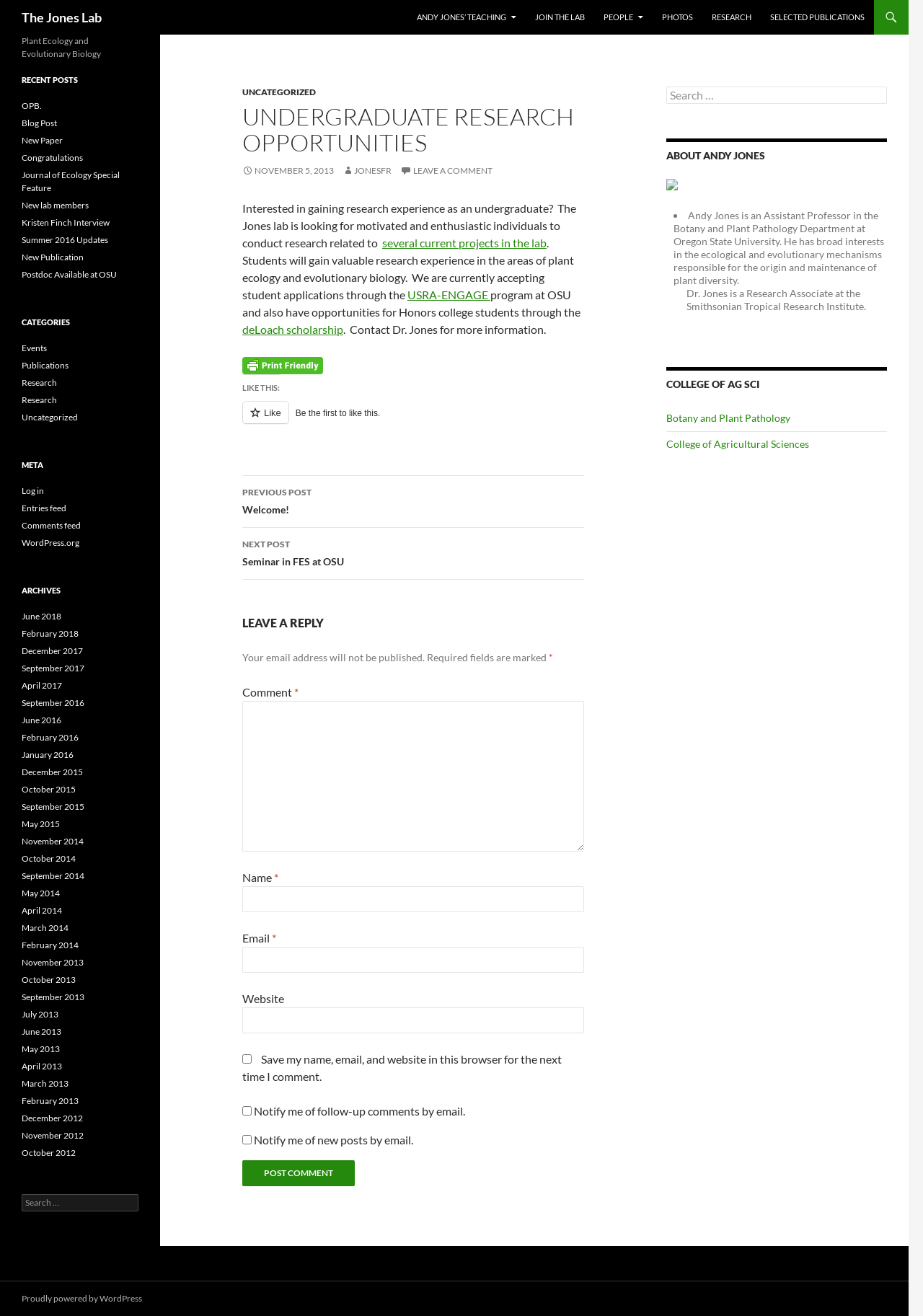What is the title of the webpage?
Look at the image and answer the question using a single word or phrase.

Undergraduate research opportunities | The Jones Lab